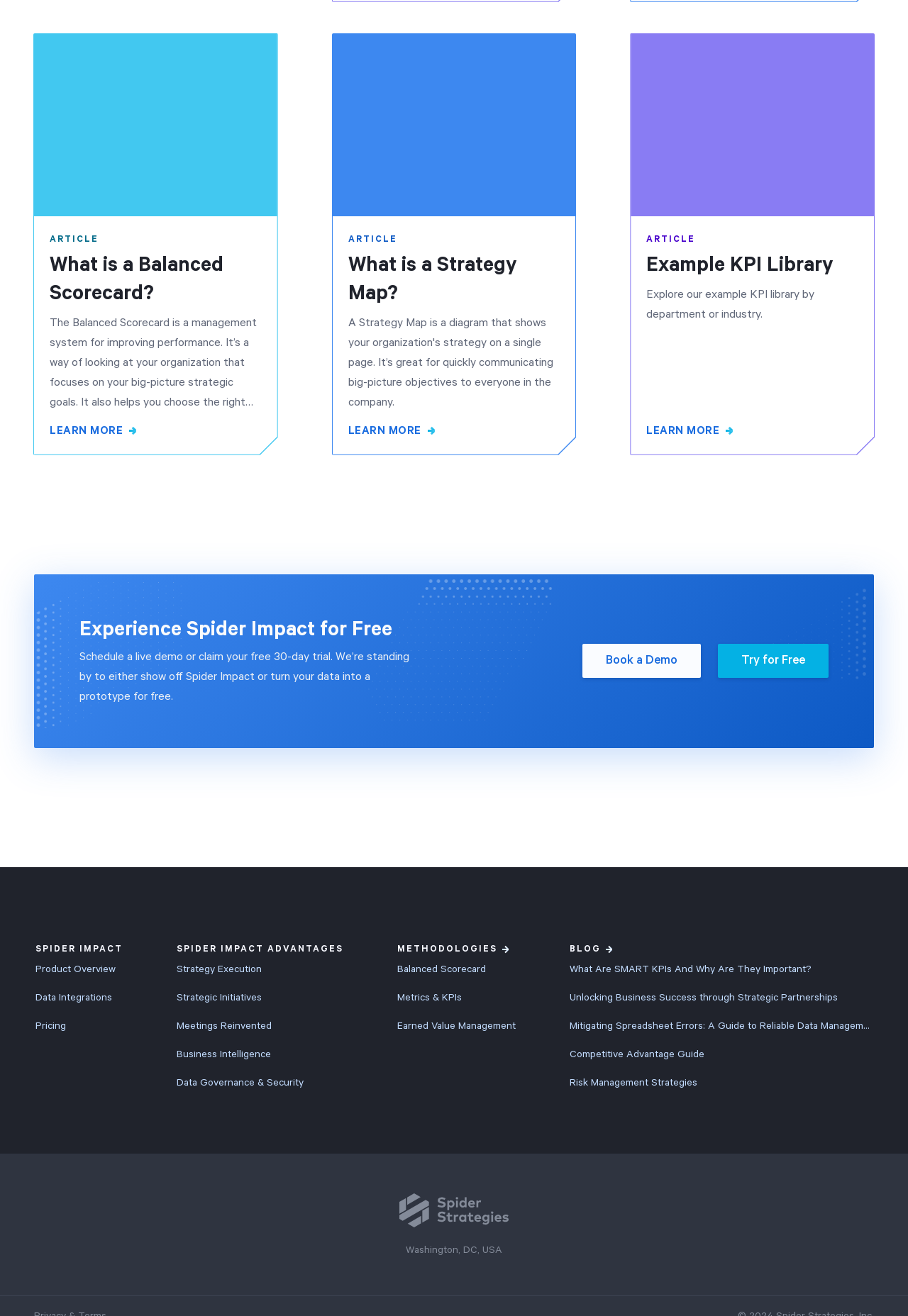Using the description: "Blog", identify the bounding box of the corresponding UI element in the screenshot.

[0.627, 0.717, 0.662, 0.726]